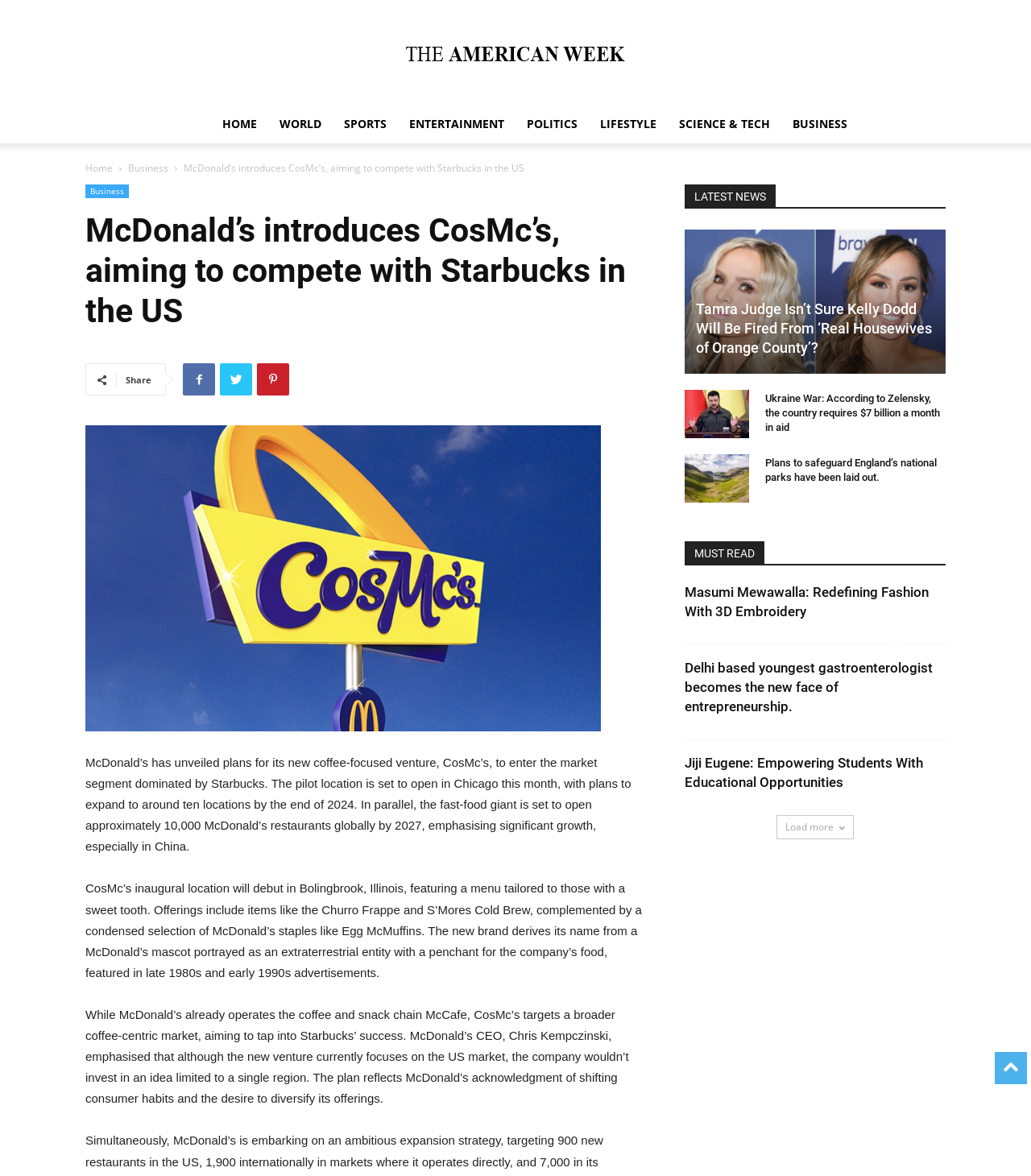Could you find the bounding box coordinates of the clickable area to complete this instruction: "Read the latest news about Tamra Judge"?

[0.664, 0.195, 0.917, 0.318]